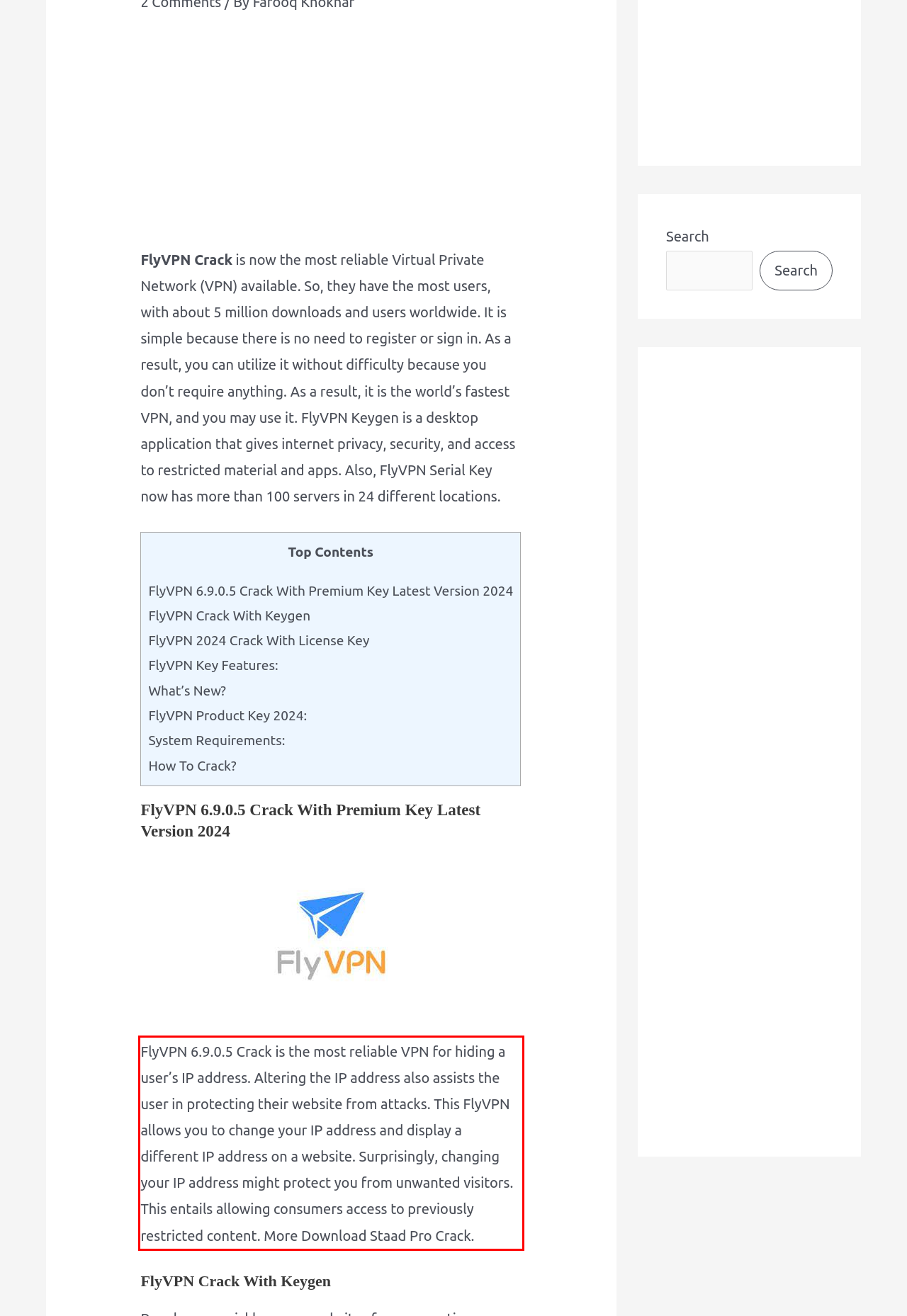There is a UI element on the webpage screenshot marked by a red bounding box. Extract and generate the text content from within this red box.

FlyVPN 6.9.0.5 Crack is the most reliable VPN for hiding a user’s IP address. Altering the IP address also assists the user in protecting their website from attacks. This FlyVPN allows you to change your IP address and display a different IP address on a website. Surprisingly, changing your IP address might protect you from unwanted visitors. This entails allowing consumers access to previously restricted content. More Download Staad Pro Crack.